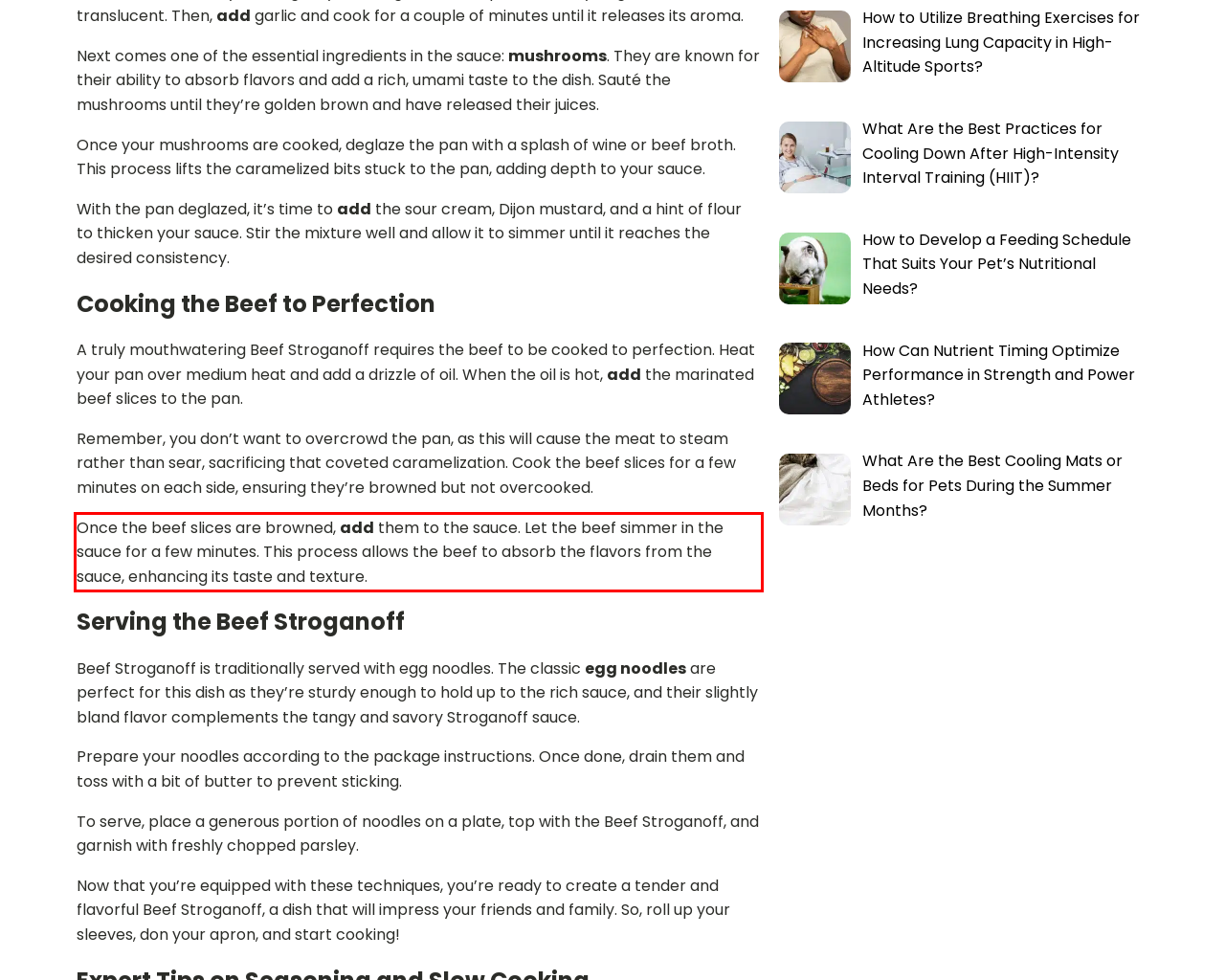You have a screenshot with a red rectangle around a UI element. Recognize and extract the text within this red bounding box using OCR.

Once the beef slices are browned, add them to the sauce. Let the beef simmer in the sauce for a few minutes. This process allows the beef to absorb the flavors from the sauce, enhancing its taste and texture.